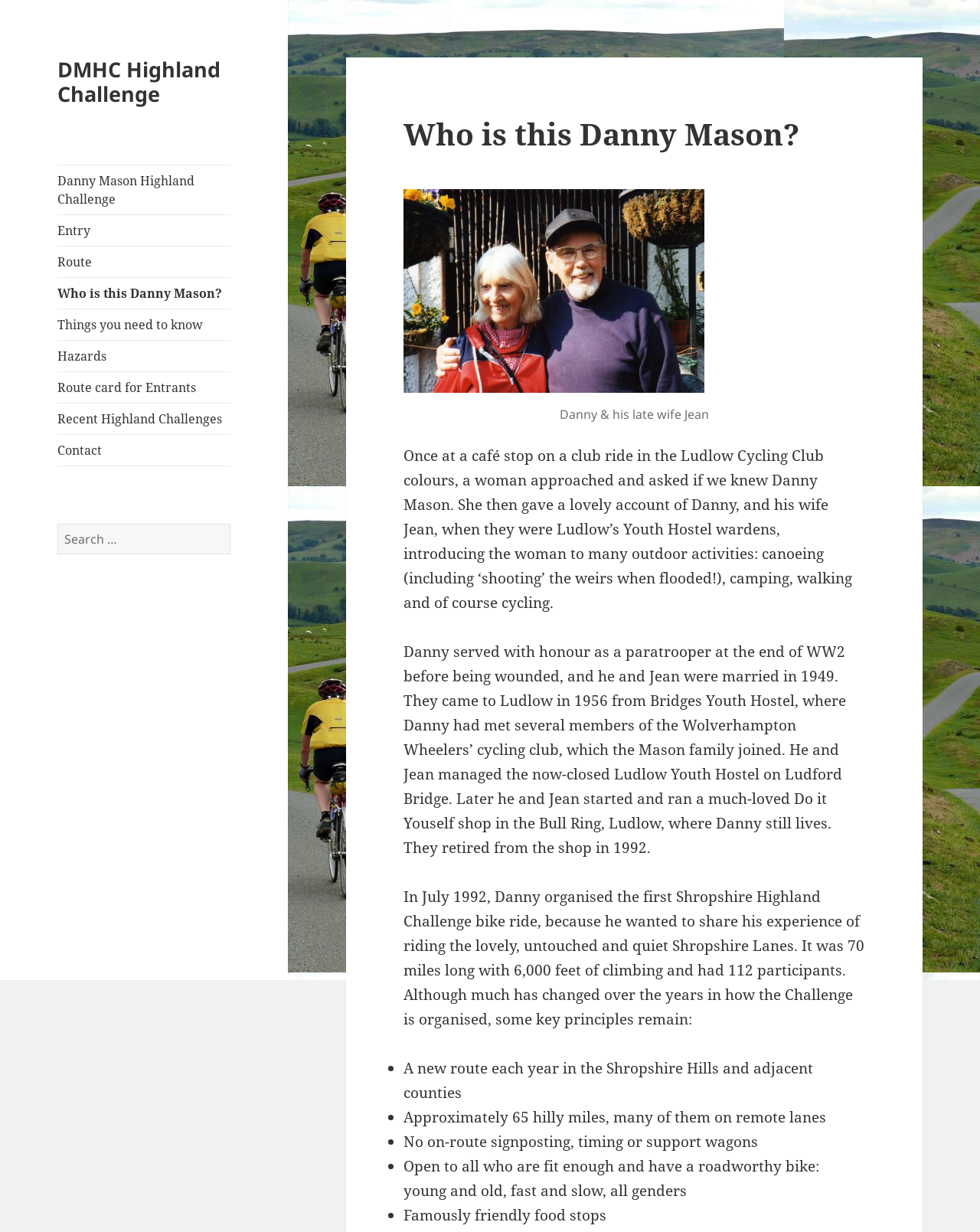Provide a one-word or one-phrase answer to the question:
What is the year when Danny organised the first Shropshire Highland Challenge bike ride?

1992